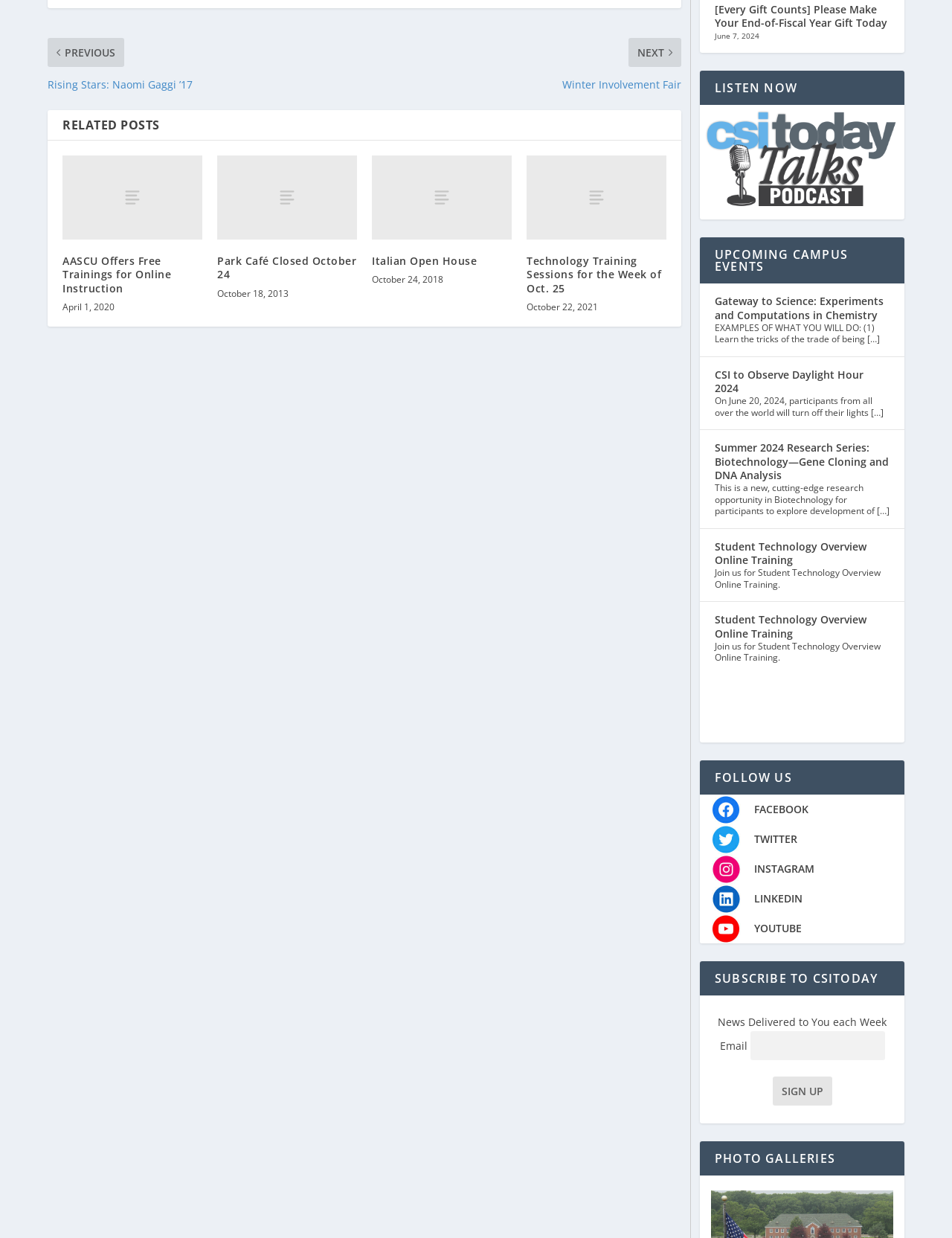Given the description "parent_node: Email name="EMAIL"", determine the bounding box of the corresponding UI element.

[0.788, 0.834, 0.929, 0.857]